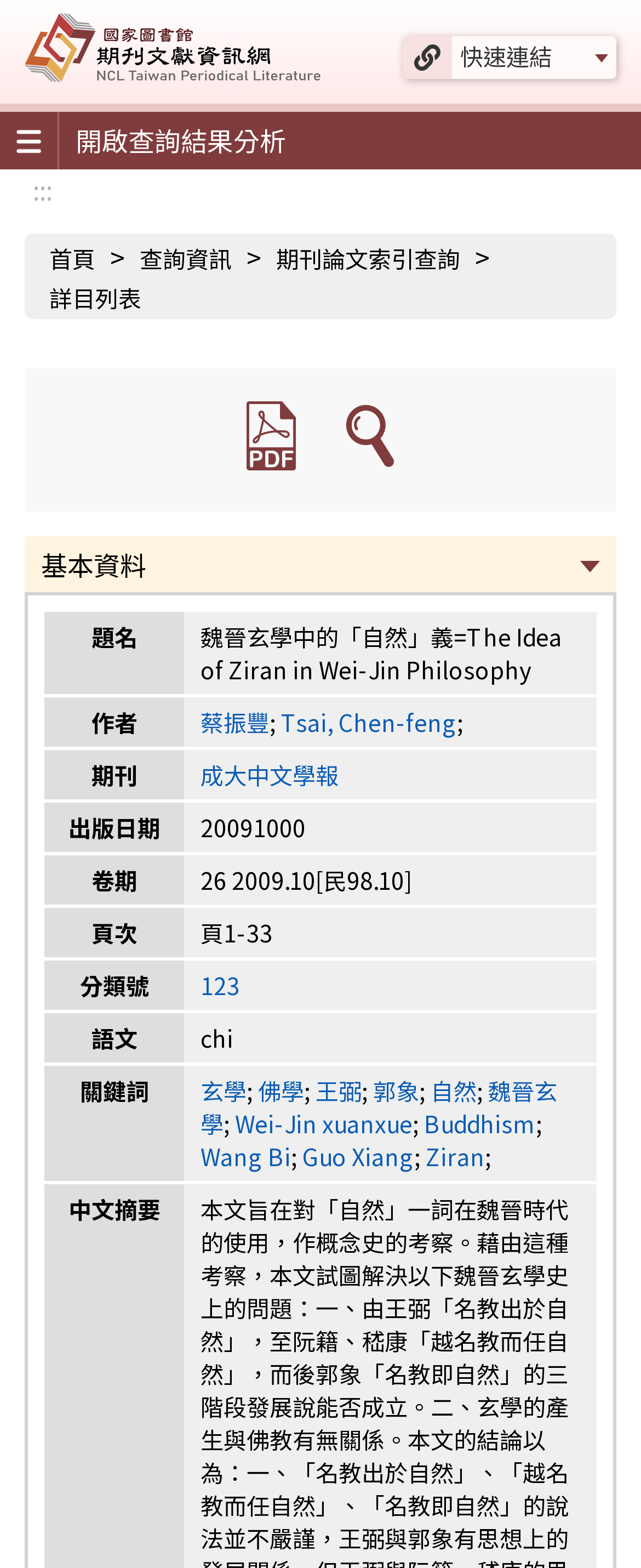Give an extensive and precise description of the webpage.

This webpage is a detailed article page about a specific journal article. At the top, there is a heading "期刊文獻網" (Journal Literature Network) with an image next to it. Below the heading, there are several links, including "快速連結" (Quick Link), an empty link, and "開啟查詢結果分析" (Open Search Result Analysis).

On the left side, there is a navigation menu with links to "首頁" (Home), "查詢資訊" (Search Information), "期刊論文索引查詢" (Journal Article Index Search), and "詳目列表" (Detailed List).

The main content of the page is a table with detailed information about the journal article. The table has several rows, each with a row header and a grid cell. The row headers include "題名" (Title), "作者" (Author), "期刊" (Journal), "出版日期" (Publication Date), "卷期" (Volume and Issue), "頁次" (Page Number), "分類號" (Classification Number), "語文" (Language), and "關鍵詞" (Keywords).

The grid cells contain the corresponding information for each row header. For example, the title of the article is "魏晉玄學中的「自然」義=The Idea of Ziran in Wei-Jin Philosophy", and the authors are "蔡振豐; Tsai, Chen-feng;". The journal is "成大中文學報", and the publication date is "20091000". There are also links to download the article in PDF format and to extend the search.

At the bottom of the page, there are more links, including "基本資料" (Basic Data), which leads to a detailed table with information about the article.